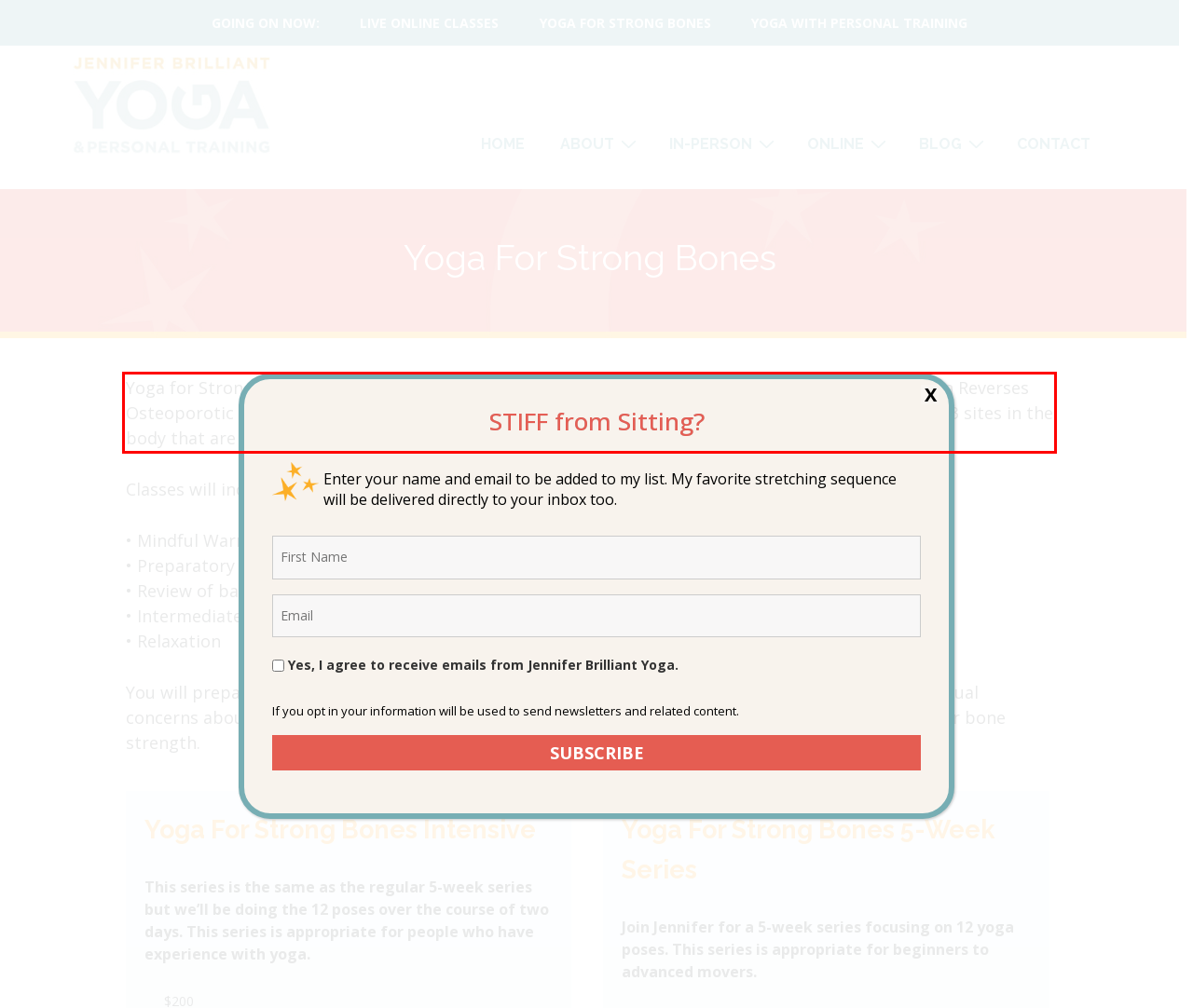You are given a webpage screenshot with a red bounding box around a UI element. Extract and generate the text inside this red bounding box.

Yoga for Strong Bones is based on a 10 year Study from 2016 called Twelve-Minute Daily Yoga Regimen Reverses Osteoporotic Bone Loss, which identified twelve poses for their calculated effects and their safety on 3 sites in the body that are among the most commonly fractured: the spine, femur and hip.